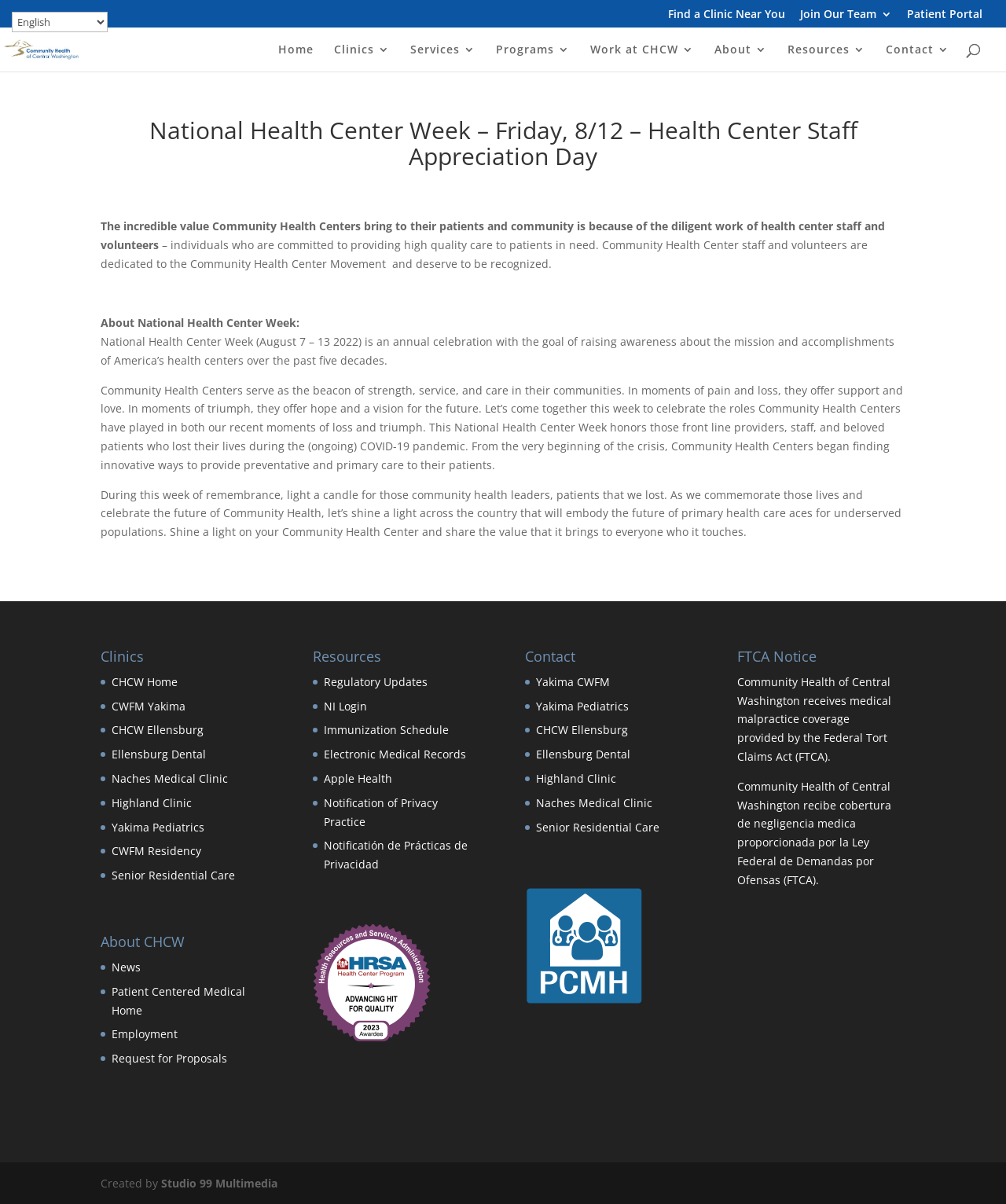What is the theme of the week being celebrated on the webpage?
Answer the question with detailed information derived from the image.

The webpage is celebrating National Health Center Week, specifically focusing on Health Center Staff Appreciation Day, as indicated by the heading and the content of the webpage.